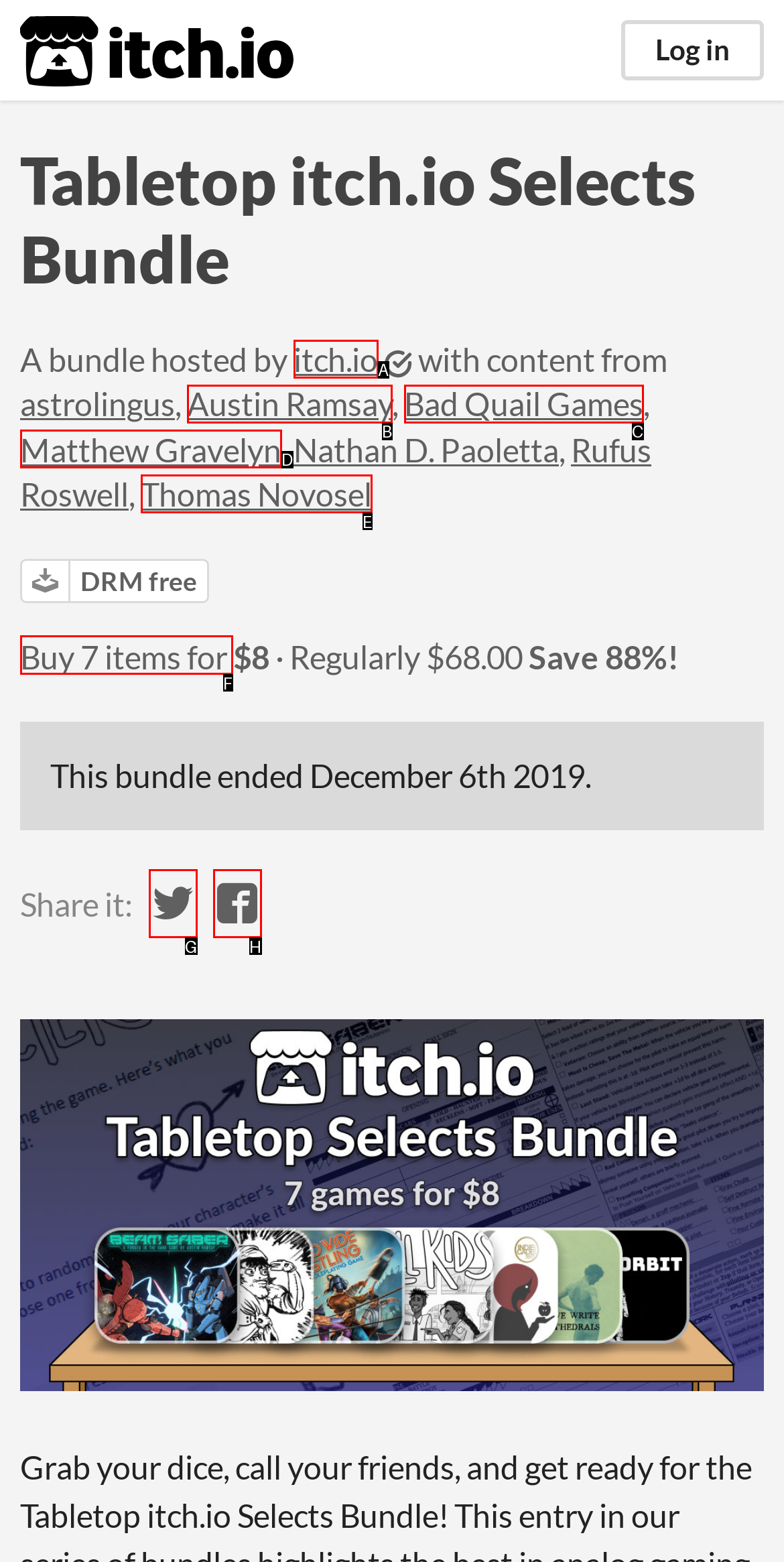Point out the option that needs to be clicked to fulfill the following instruction: Buy the Tabletop itch.io Selects Bundle
Answer with the letter of the appropriate choice from the listed options.

F